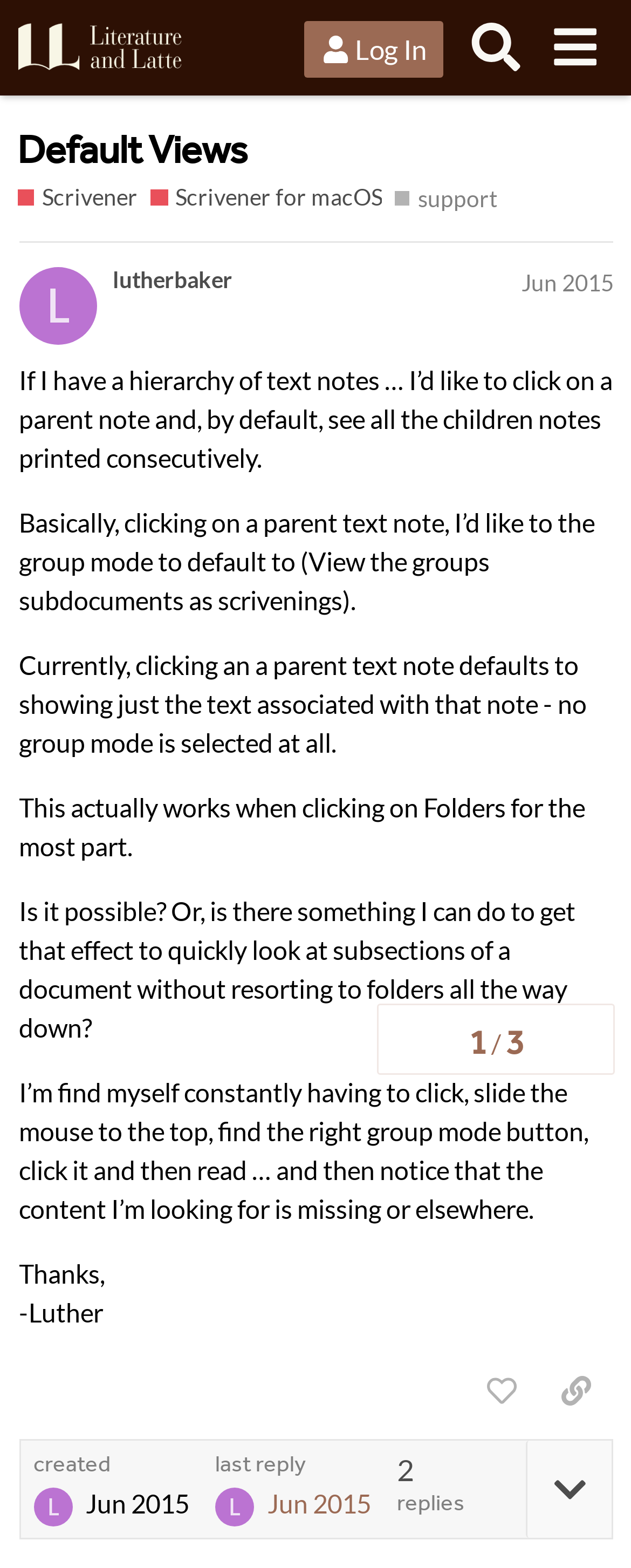What is the user trying to achieve?
Give a detailed explanation using the information visible in the image.

The user is trying to achieve a functionality where clicking on a parent note will show all the children notes printed consecutively. The user is asking if this is possible or if there is a way to achieve this effect.